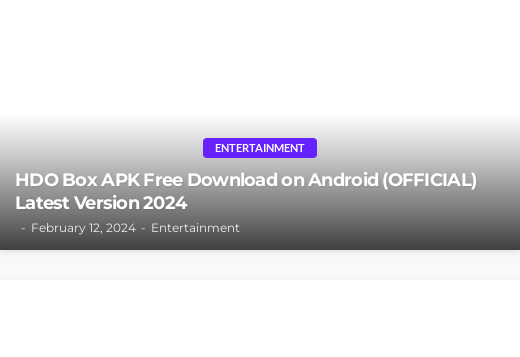Give a detailed account of the elements present in the image.

This image features a visually engaging header for an article titled "HDO Box APK Free Download on Android (OFFICIAL) Latest Version 2024." The design emphasizes the word "ENTERTAINMENT," highlighted by a vibrant purple background, capturing the user's attention. Below the title, the publication date is prominently displayed as February 12, 2024, indicating the article's relevance and timeliness. The overall aesthetic suggests a modern platform that caters to readers interested in the latest APK downloads, particularly for entertainment applications on Android devices.